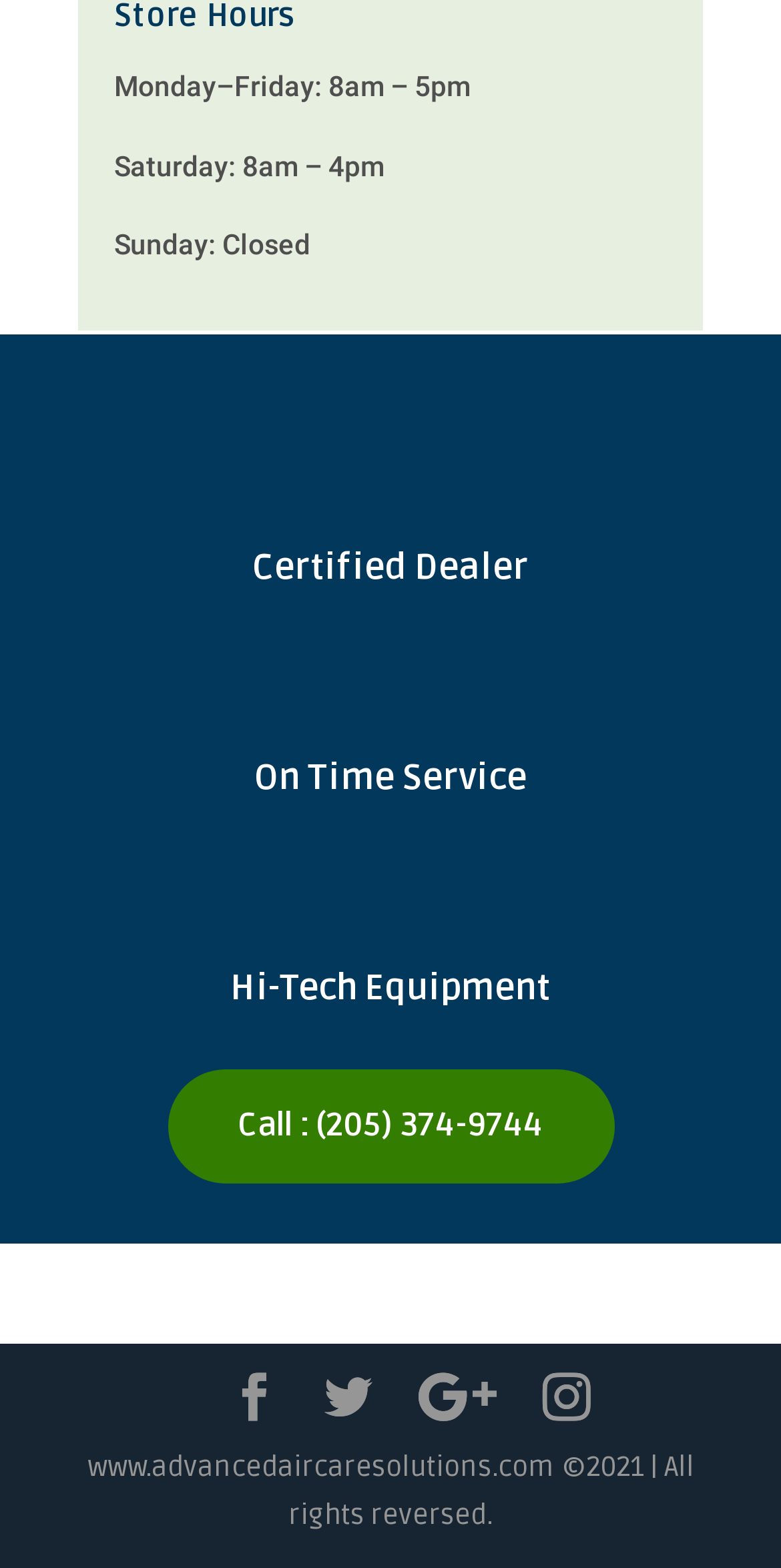What are the business hours on Monday?
Please give a detailed and thorough answer to the question, covering all relevant points.

I found the business hours on the webpage, which are listed at the top. The hours for Monday are specified as 8am - 5pm.